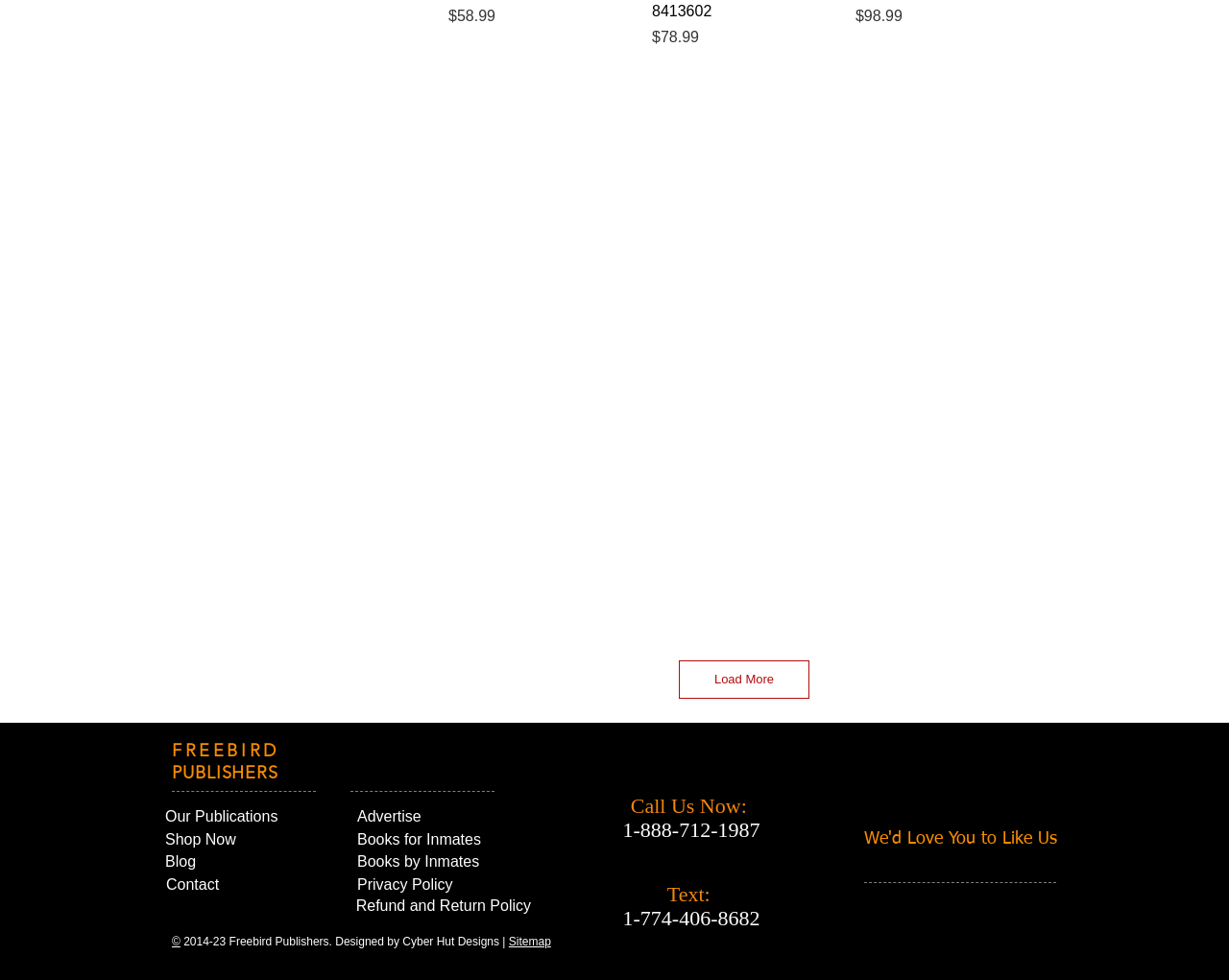Find the bounding box coordinates of the clickable region needed to perform the following instruction: "Like us on Facebook". The coordinates should be provided as four float numbers between 0 and 1, i.e., [left, top, right, bottom].

[0.731, 0.914, 0.755, 0.943]